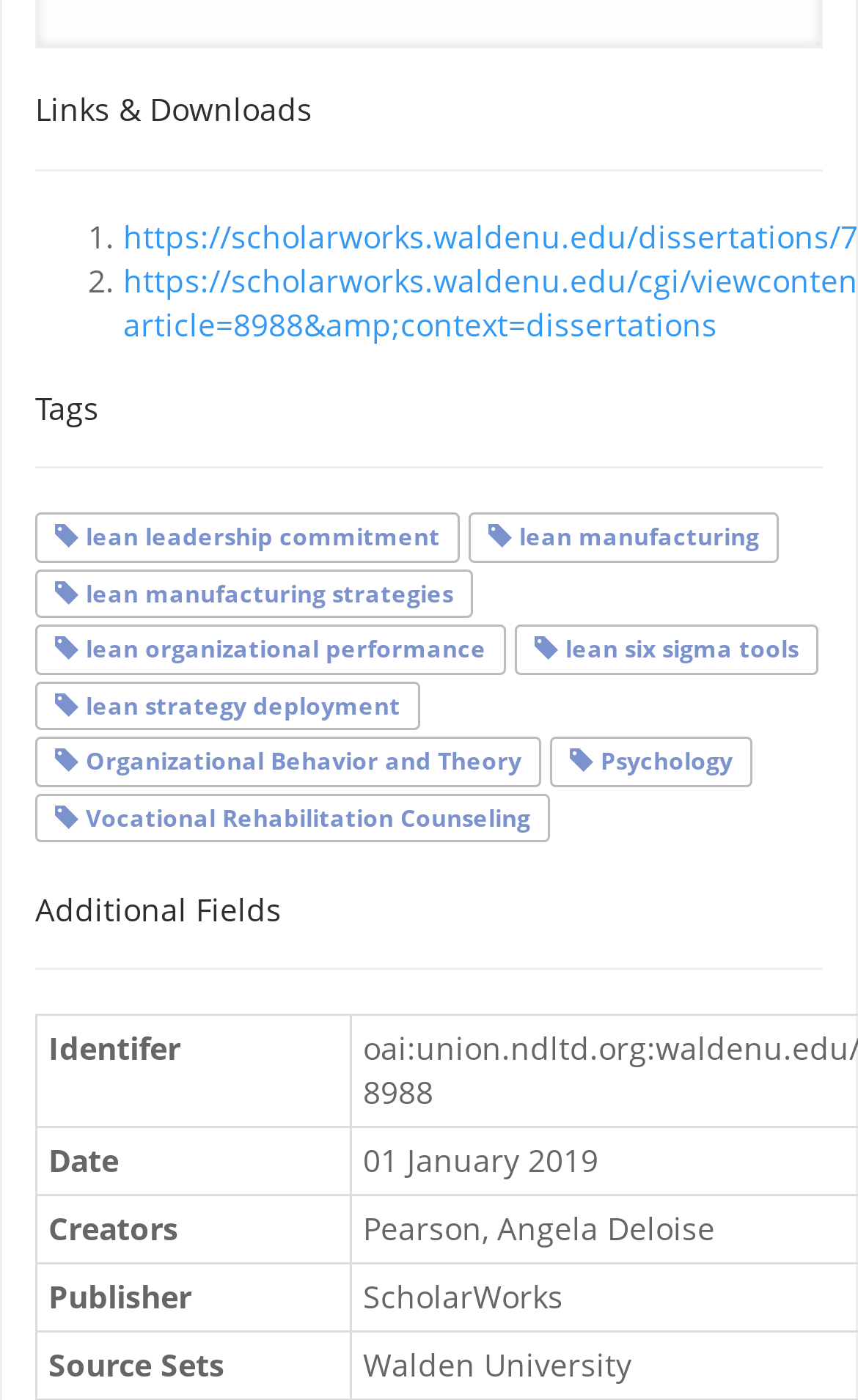Determine the bounding box coordinates of the region to click in order to accomplish the following instruction: "Explore 'lean six sigma tools'". Provide the coordinates as four float numbers between 0 and 1, specifically [left, top, right, bottom].

[0.623, 0.453, 0.931, 0.474]